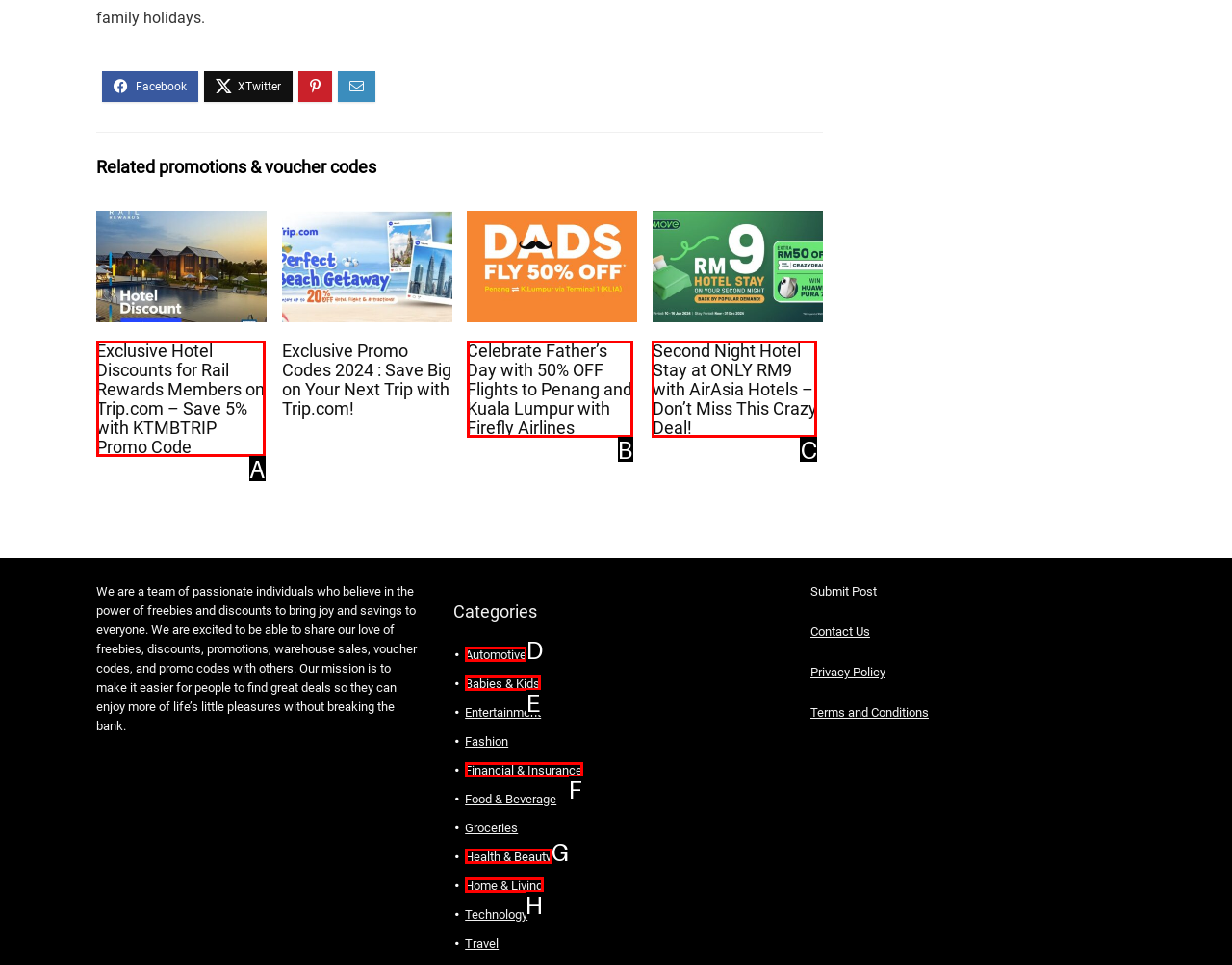Determine the option that best fits the description: Home & Living
Reply with the letter of the correct option directly.

H